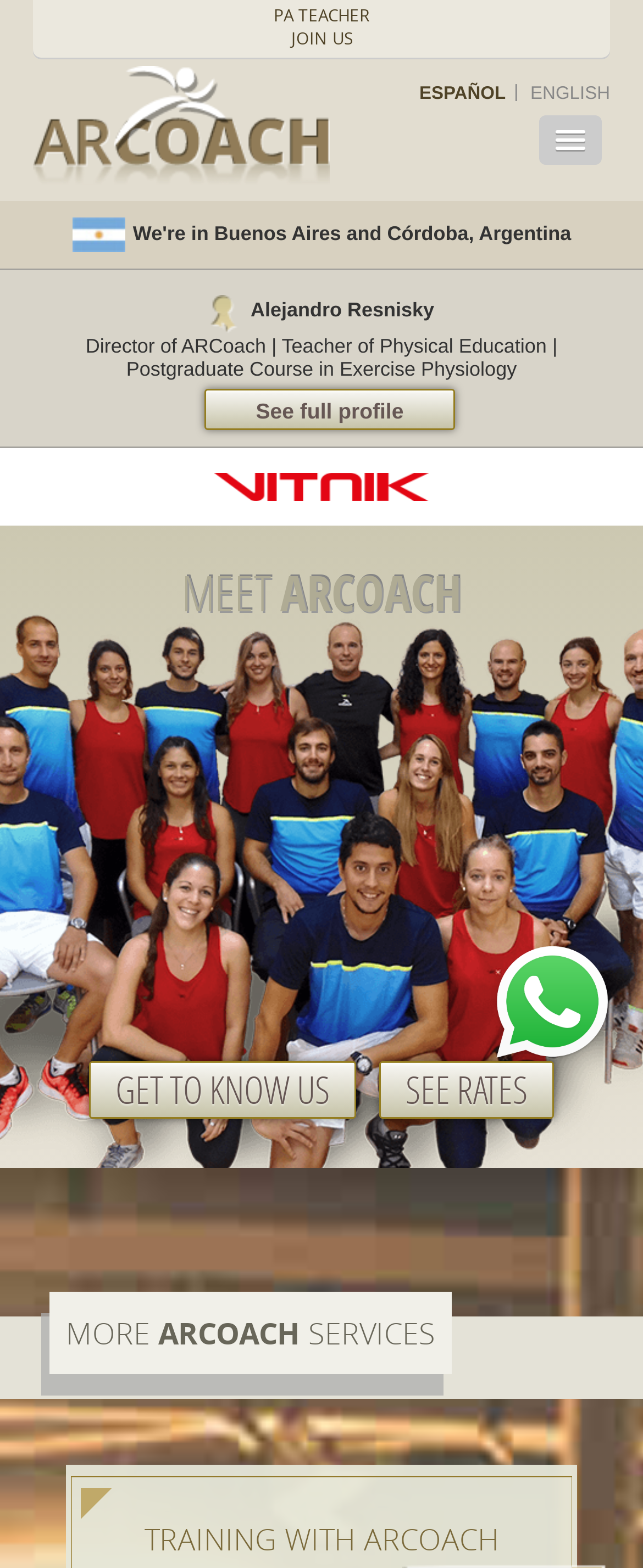Show me the bounding box coordinates of the clickable region to achieve the task as per the instruction: "Switch to English language".

[0.825, 0.054, 0.949, 0.066]